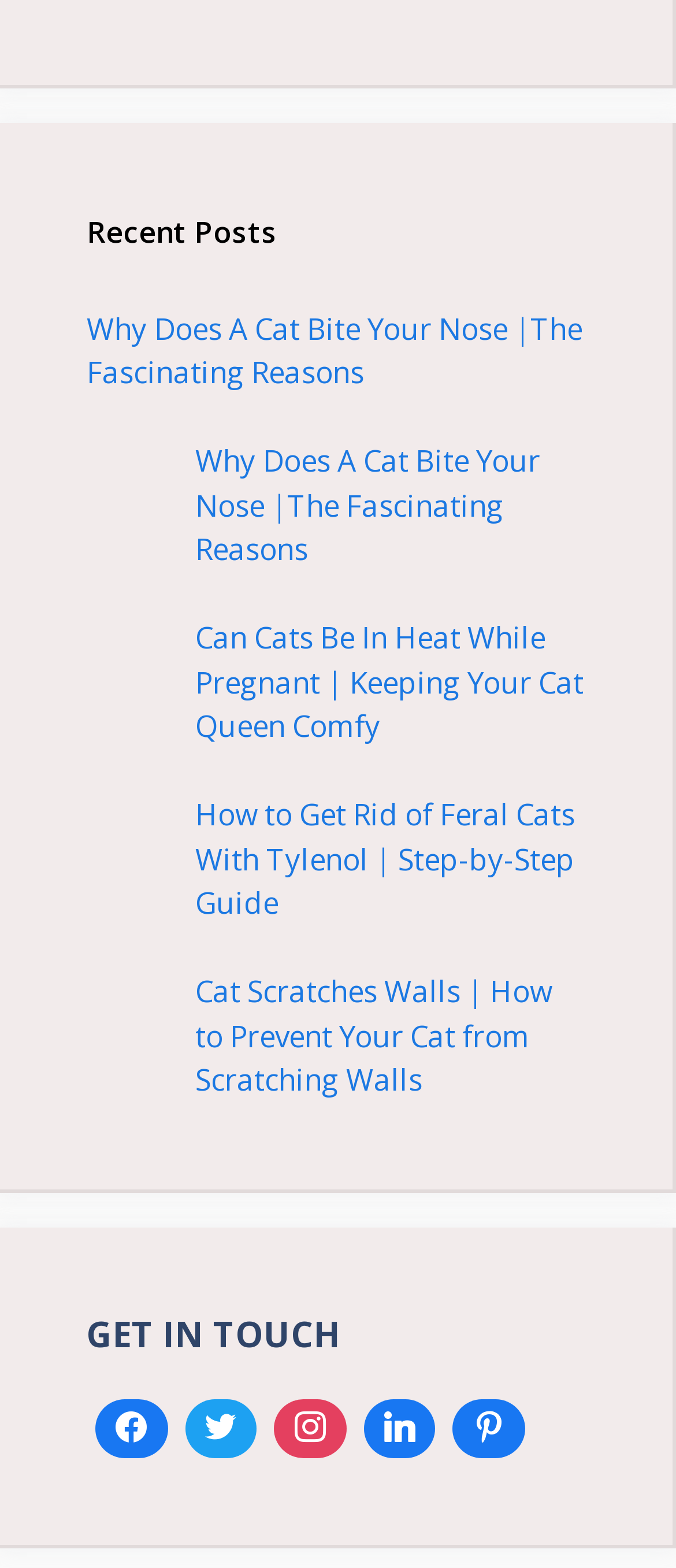What is the category of the posts?
Provide a comprehensive and detailed answer to the question.

The webpage has a heading 'Recent Posts' which suggests that the links and images below it are categorized under recent posts.